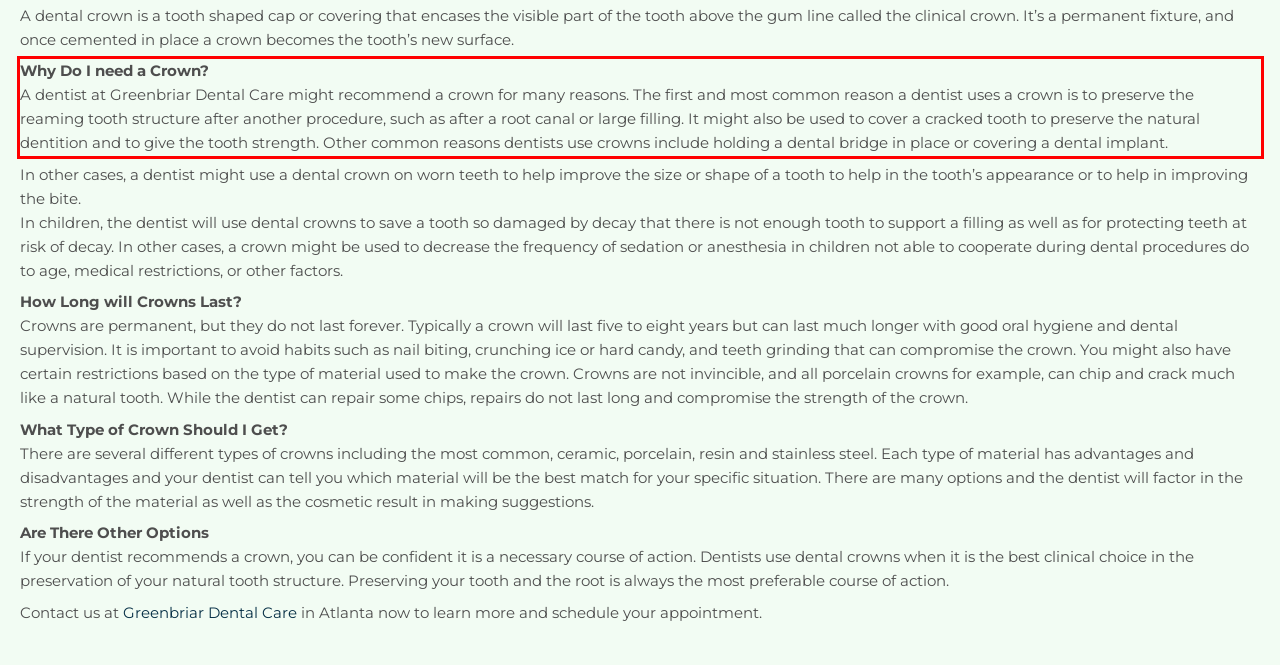From the given screenshot of a webpage, identify the red bounding box and extract the text content within it.

Why Do I need a Crown? A dentist at Greenbriar Dental Care might recommend a crown for many reasons. The first and most common reason a dentist uses a crown is to preserve the reaming tooth structure after another procedure, such as after a root canal or large filling. It might also be used to cover a cracked tooth to preserve the natural dentition and to give the tooth strength. Other common reasons dentists use crowns include holding a dental bridge in place or covering a dental implant.